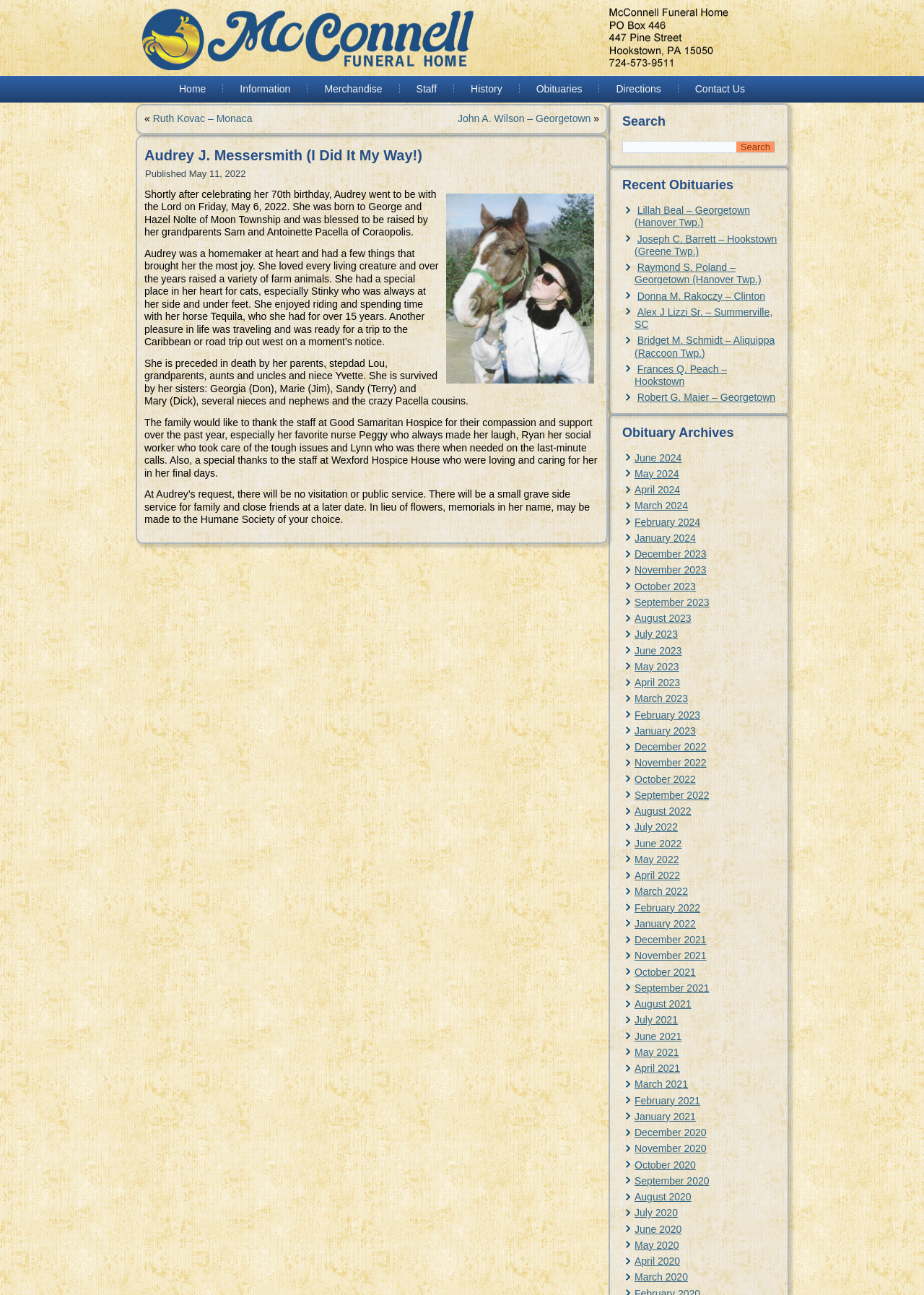Find the bounding box coordinates of the element's region that should be clicked in order to follow the given instruction: "Search for obituaries". The coordinates should consist of four float numbers between 0 and 1, i.e., [left, top, right, bottom].

[0.797, 0.109, 0.838, 0.118]